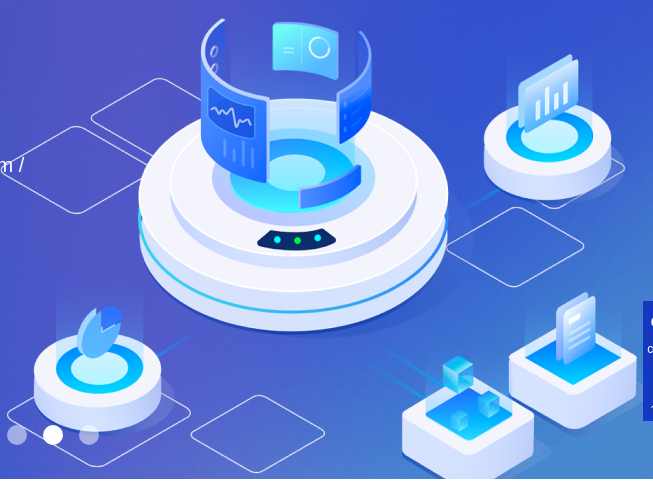Provide your answer in a single word or phrase: 
What is the theme of the surrounding smaller platforms?

Managing multiple accounts